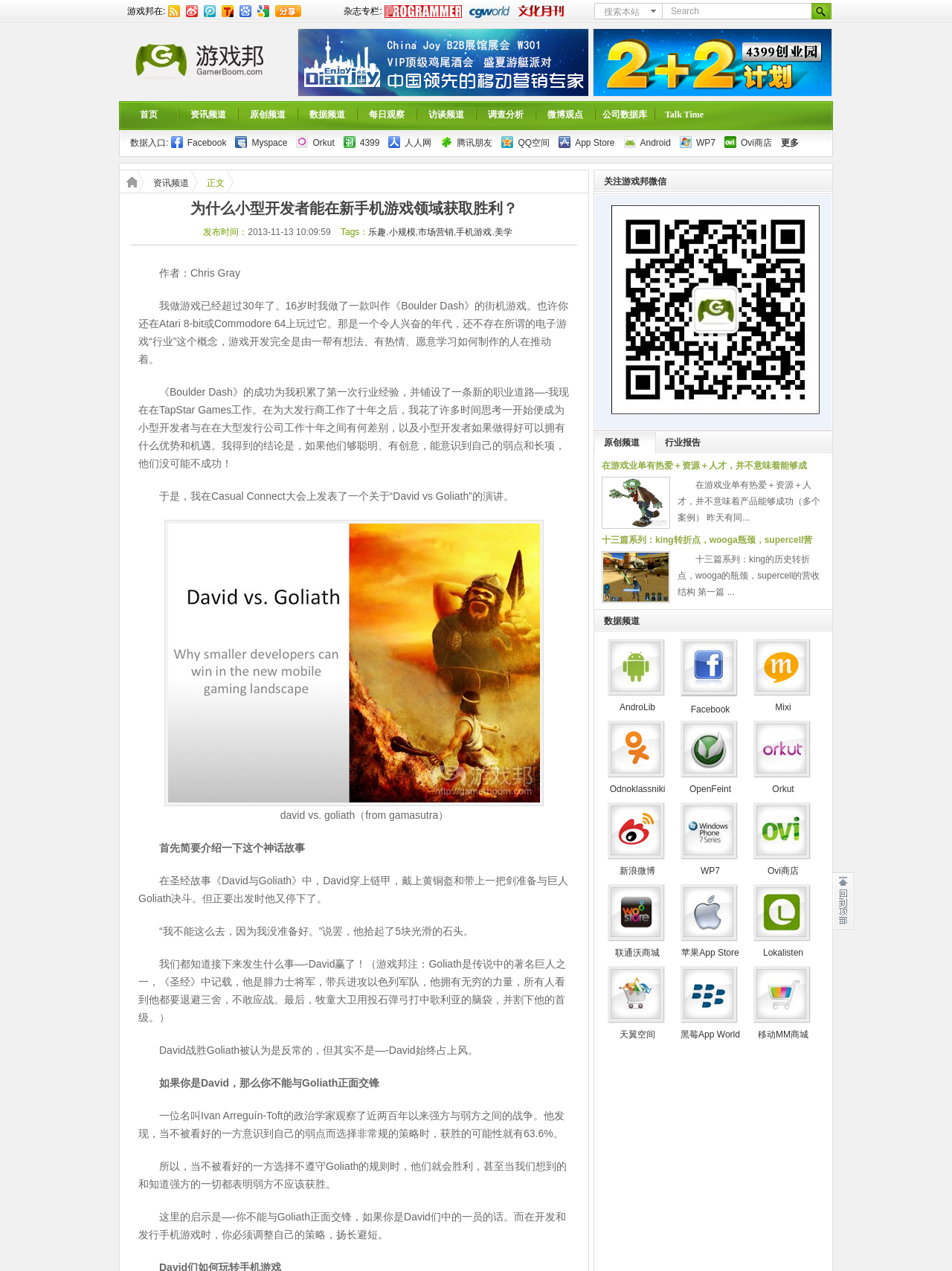What is the publication date of the article?
Using the image as a reference, answer the question in detail.

The publication date of the article can be found below the title of the article, where it says '发布时间：2013-11-13 10:09:59'.